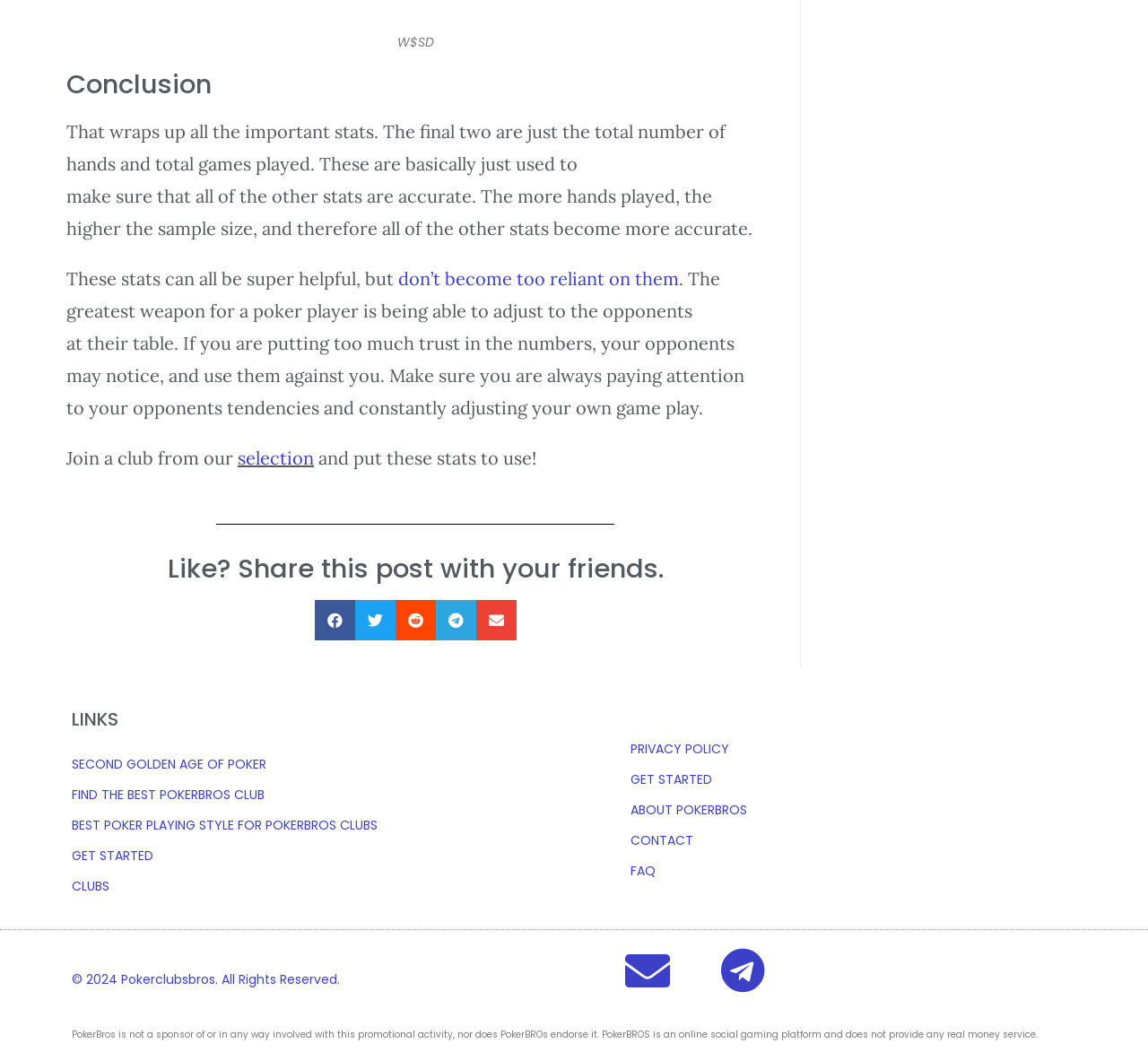Identify the bounding box coordinates for the element that needs to be clicked to fulfill this instruction: "Click the 'GET STARTED' link". Provide the coordinates in the format of four float numbers between 0 and 1: [left, top, right, bottom].

[0.062, 0.805, 0.134, 0.822]